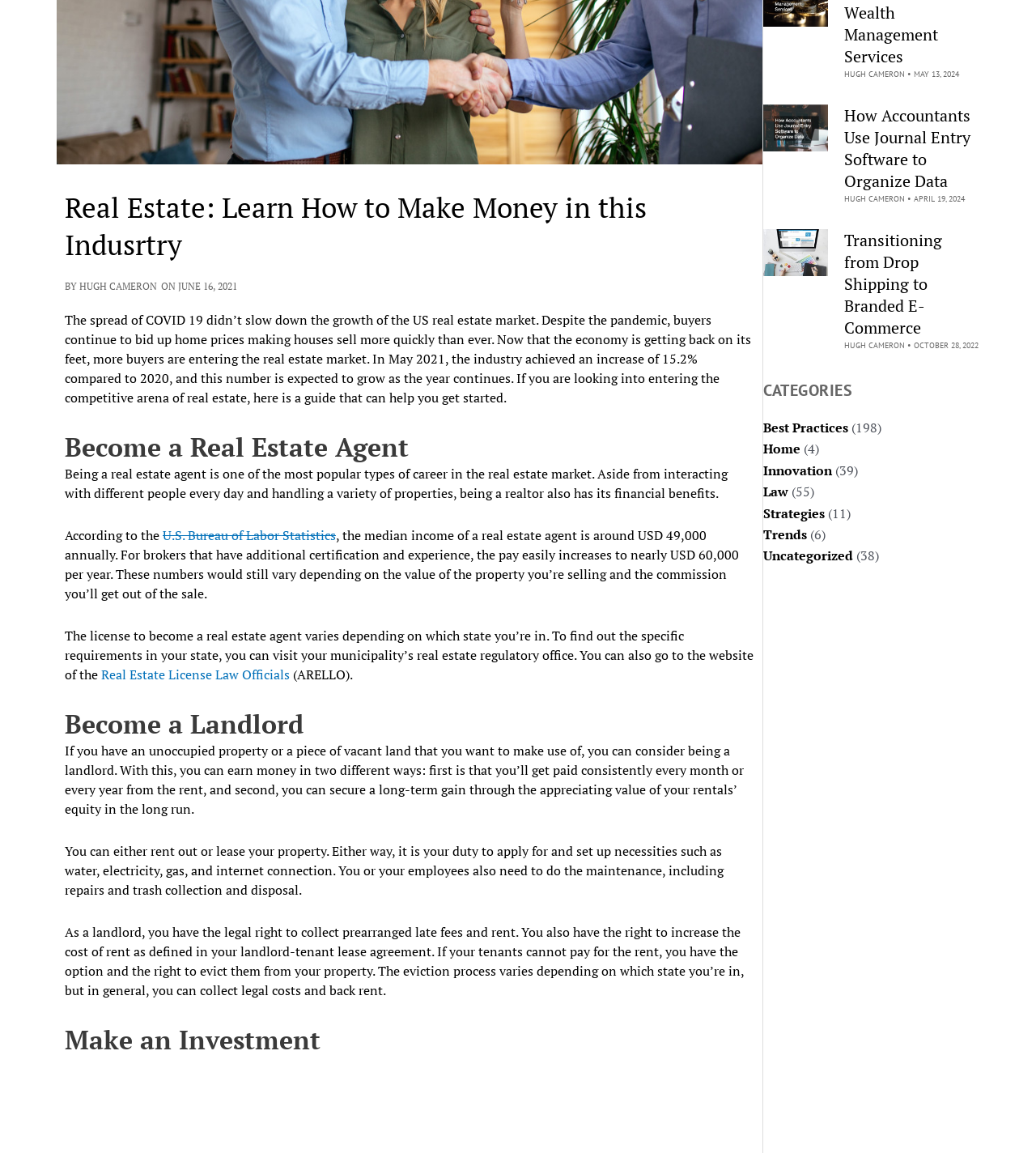Provide the bounding box coordinates of the HTML element this sentence describes: "DeFi". The bounding box coordinates consist of four float numbers between 0 and 1, i.e., [left, top, right, bottom].

None